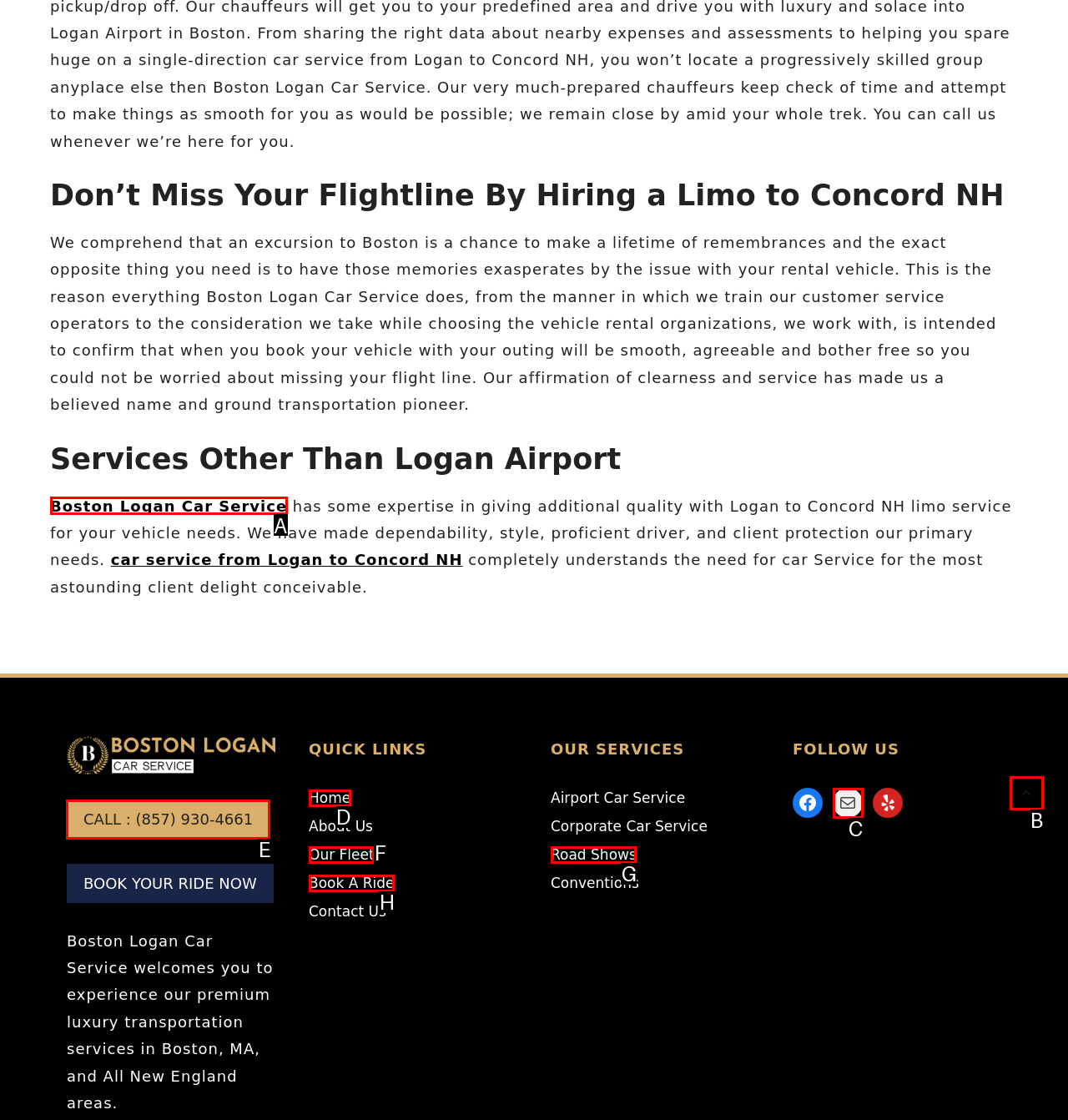Determine which option you need to click to execute the following task: Call the phone number. Provide your answer as a single letter.

E